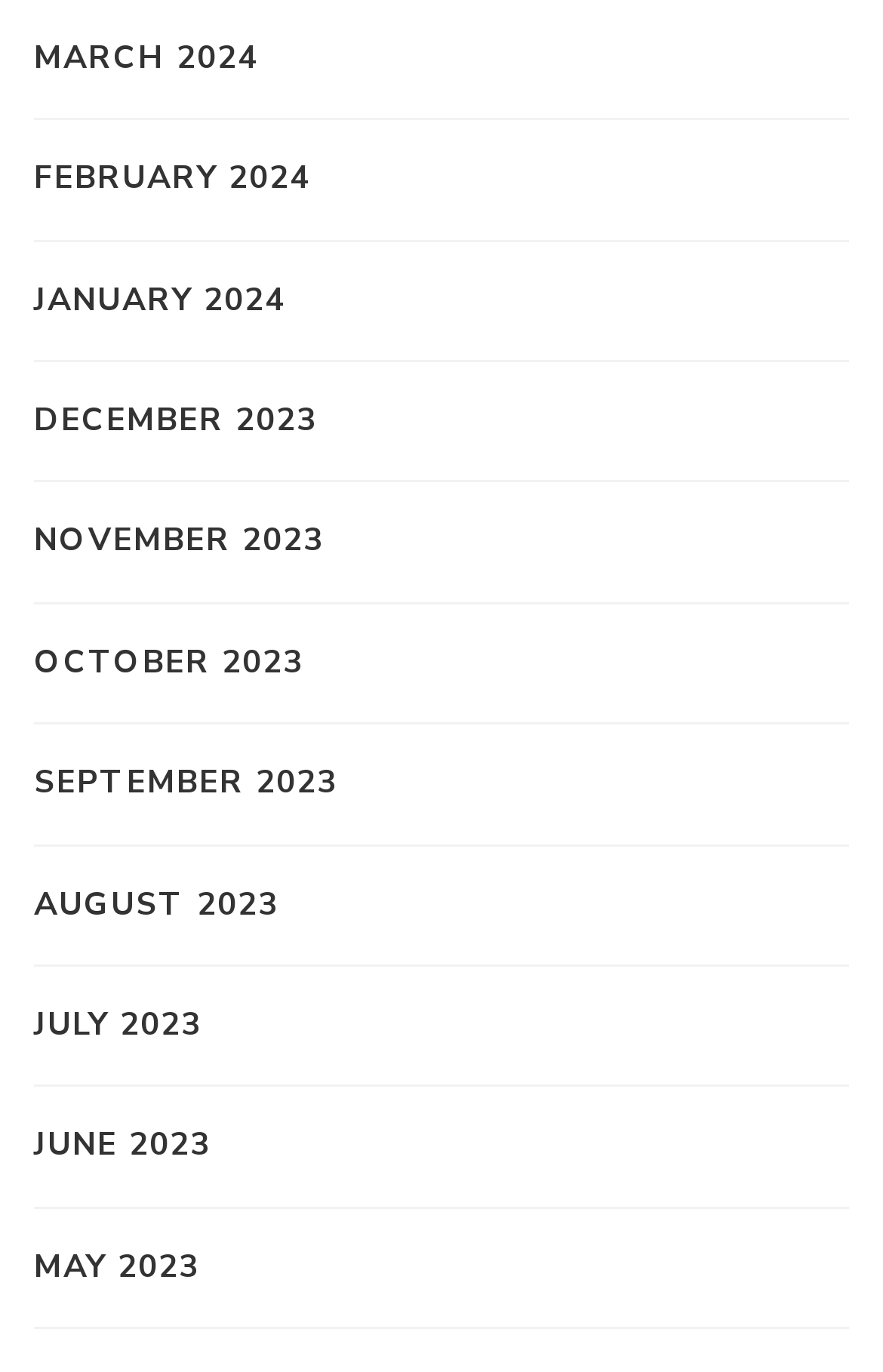Please identify the bounding box coordinates of where to click in order to follow the instruction: "check december 2023".

[0.038, 0.289, 0.359, 0.326]